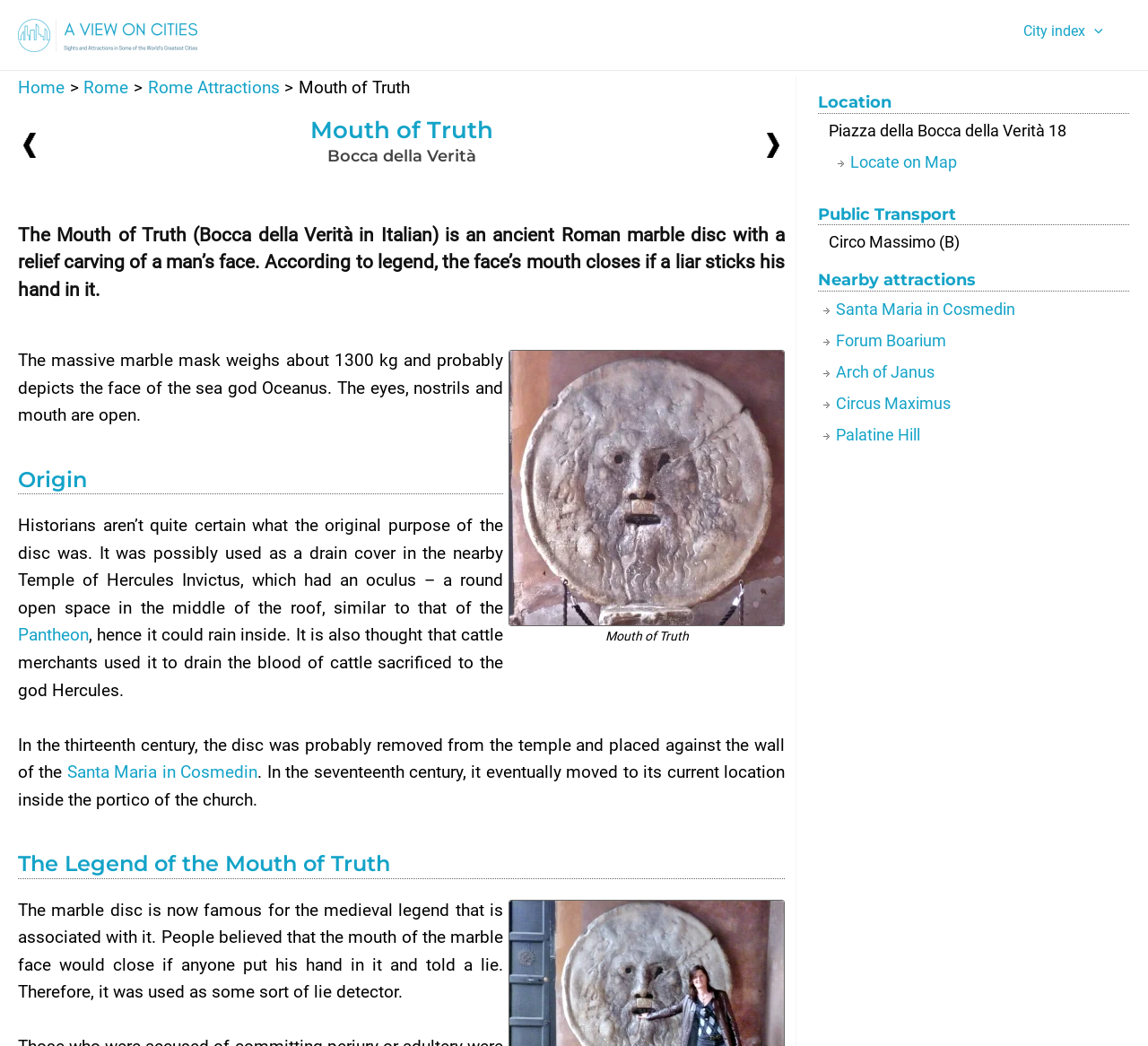Give a succinct answer to this question in a single word or phrase: 
What is the location of the Mouth of Truth?

Piazza della Bocca della Verità 18